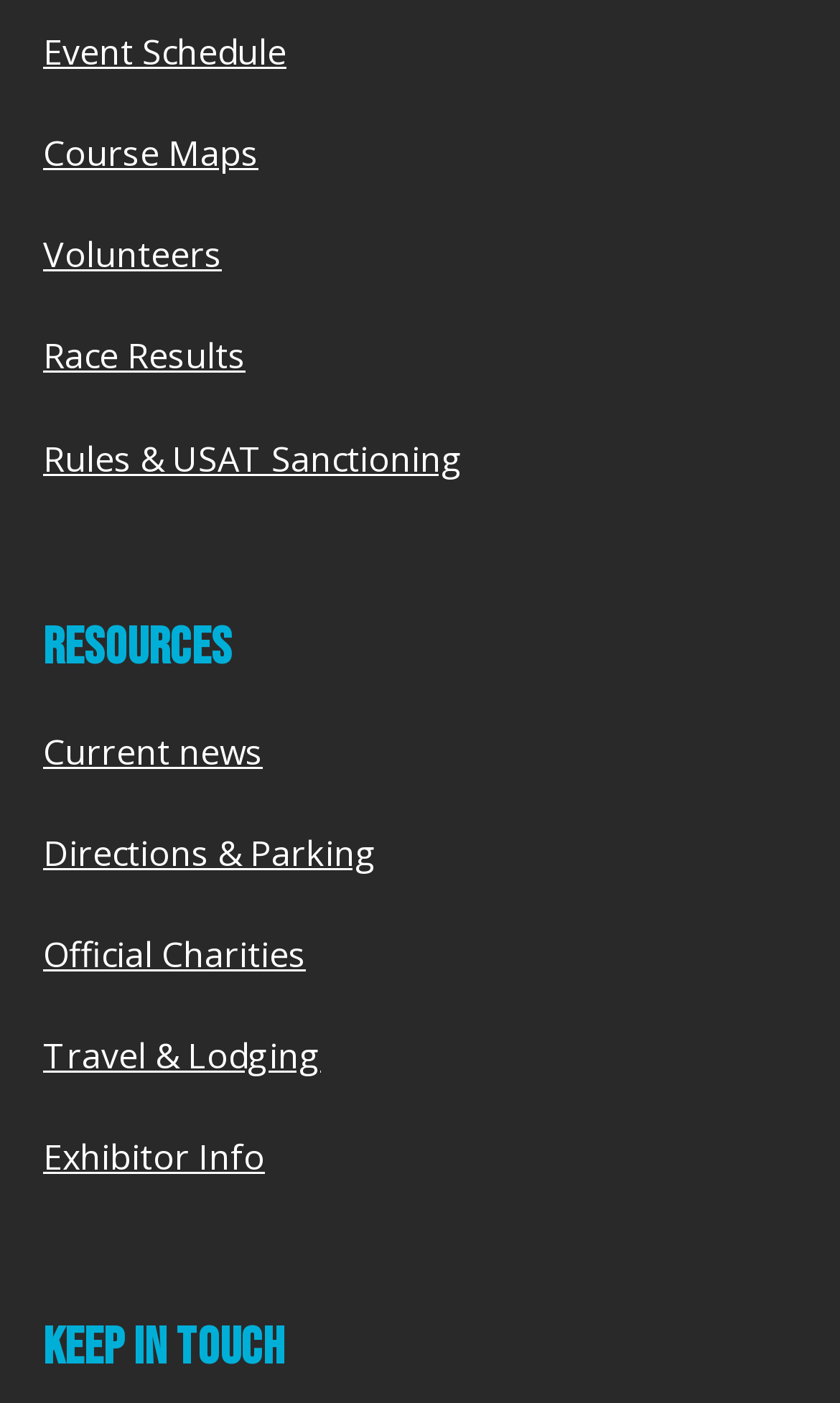Using the information shown in the image, answer the question with as much detail as possible: What is the first link on the webpage?

By analyzing the webpage structure, I found that the first link on the webpage is 'Event Schedule', which is located at the top-left corner of the page.